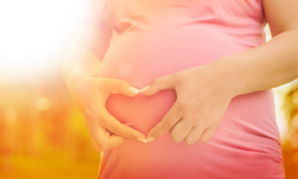What is the atmosphere of the image?
Answer the question based on the image using a single word or a brief phrase.

Tender